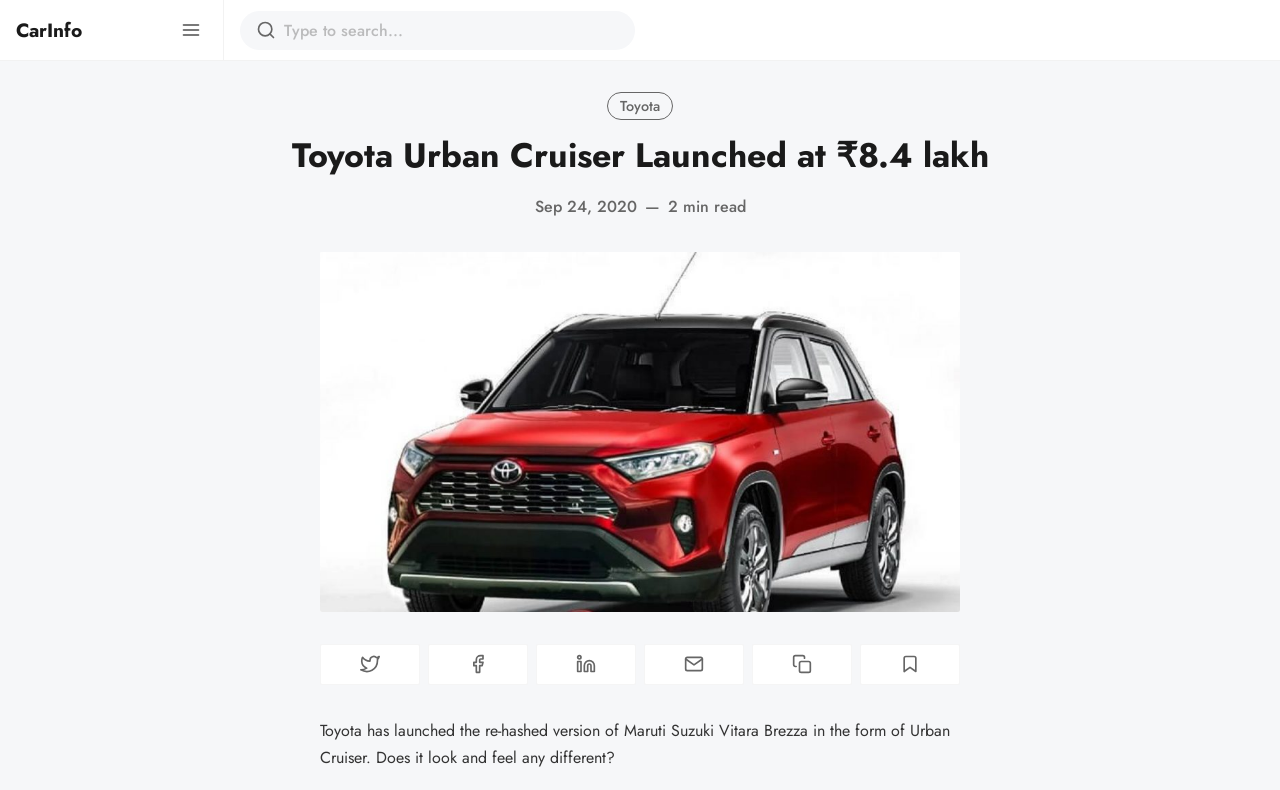Please locate the bounding box coordinates of the region I need to click to follow this instruction: "Copy to clipboard".

[0.588, 0.815, 0.666, 0.867]